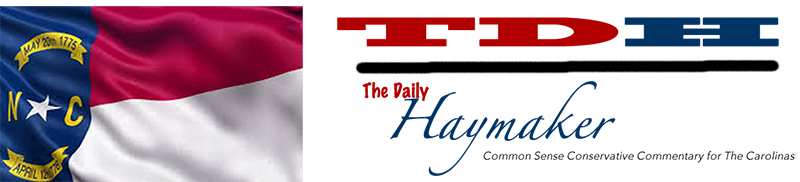Please answer the following question using a single word or phrase: 
What are the two historical dates indicated by the yellow ribbons on the North Carolina state flag?

May 20th, 1775, and April 12th, 1776